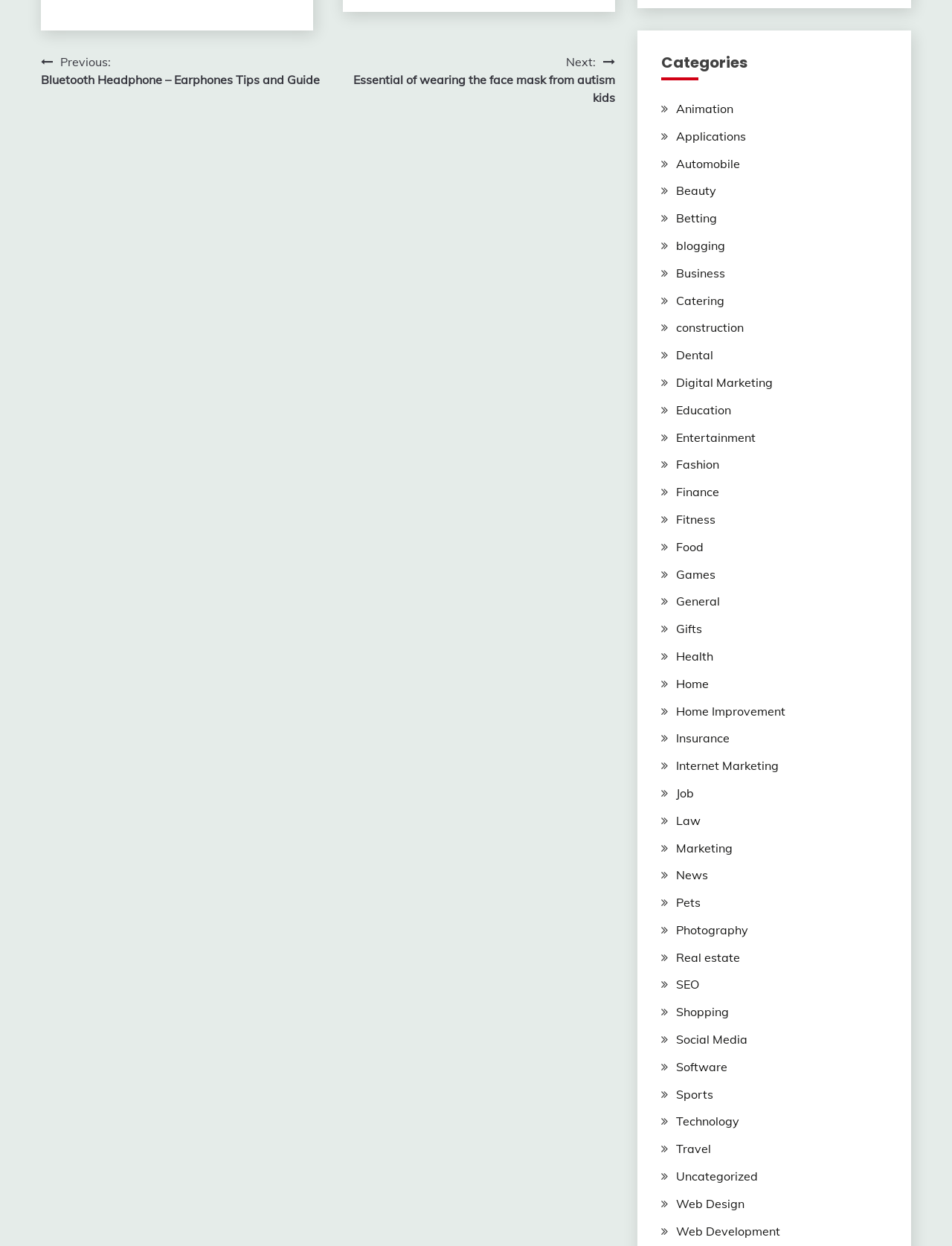Find the bounding box coordinates of the element to click in order to complete the given instruction: "View the 'Beauty' category."

[0.71, 0.147, 0.752, 0.159]